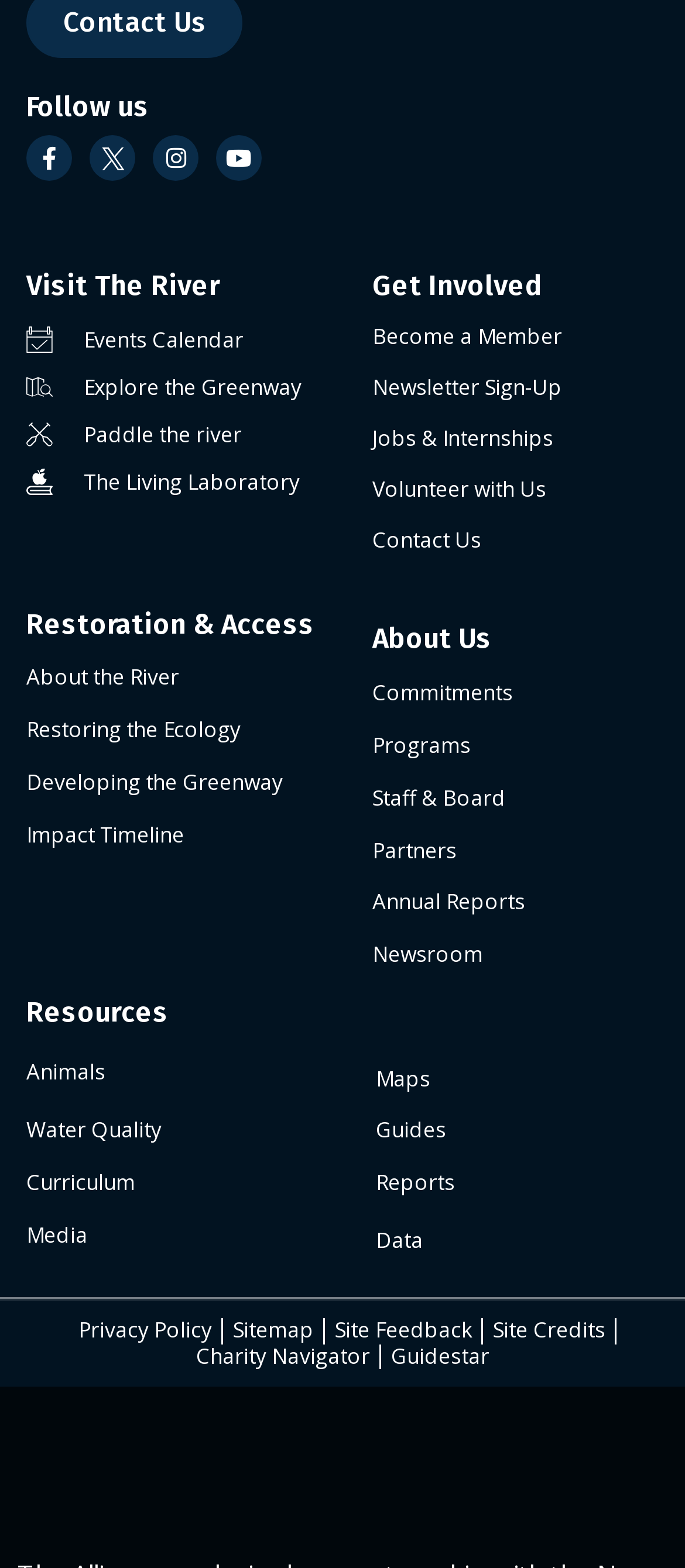How many headings are there on the webpage?
Please respond to the question with a detailed and informative answer.

I counted the number of headings on the webpage, which are 'Follow us', 'Visit The River', 'Restoration & Access', 'Get Involved', 'About Us', and 'Resources'.